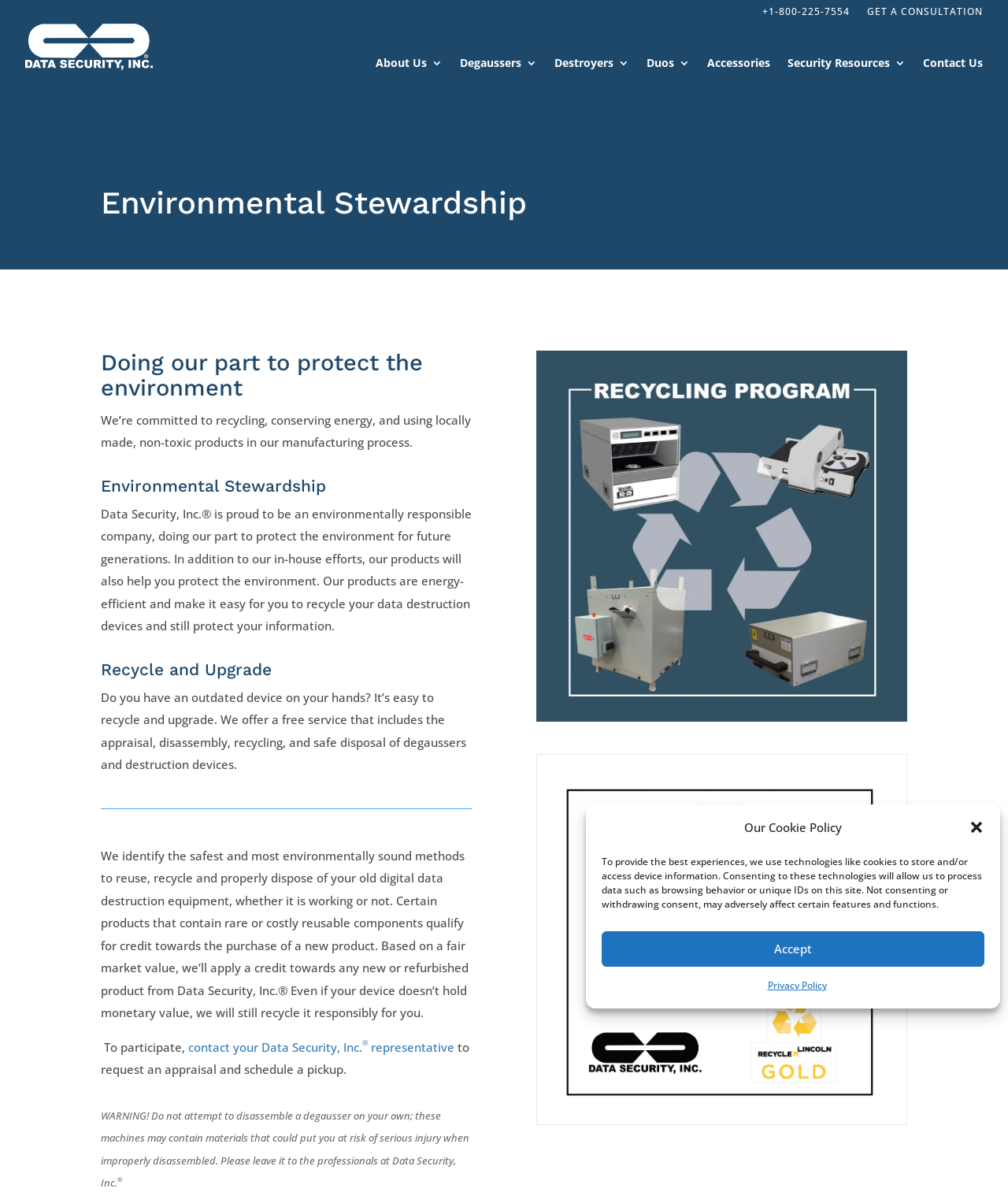How can users participate in the recycling program?
Answer the question with a thorough and detailed explanation.

To participate in the recycling program, users need to contact their Data Security, Inc. representative to request an appraisal and schedule a pickup, as instructed in the 'Recycle and Upgrade' section.